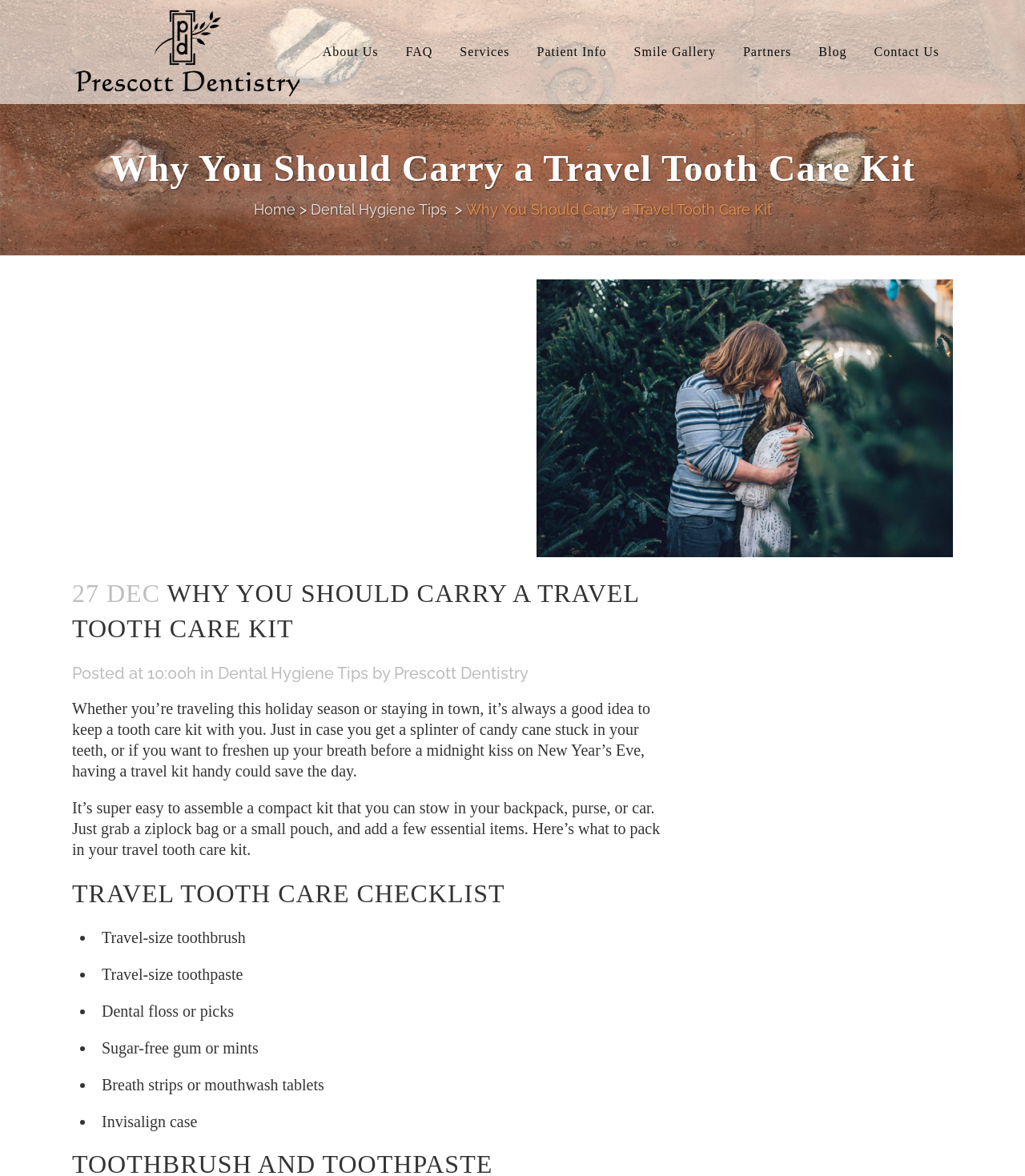Refer to the screenshot and give an in-depth answer to this question: How many items are in the travel tooth care checklist?

The webpage provides a checklist of essential items to pack in a travel tooth care kit, which includes 6 items: travel-size toothbrush, travel-size toothpaste, dental floss or picks, sugar-free gum or mints, breath strips or mouthwash tablets, and Invisalign case.